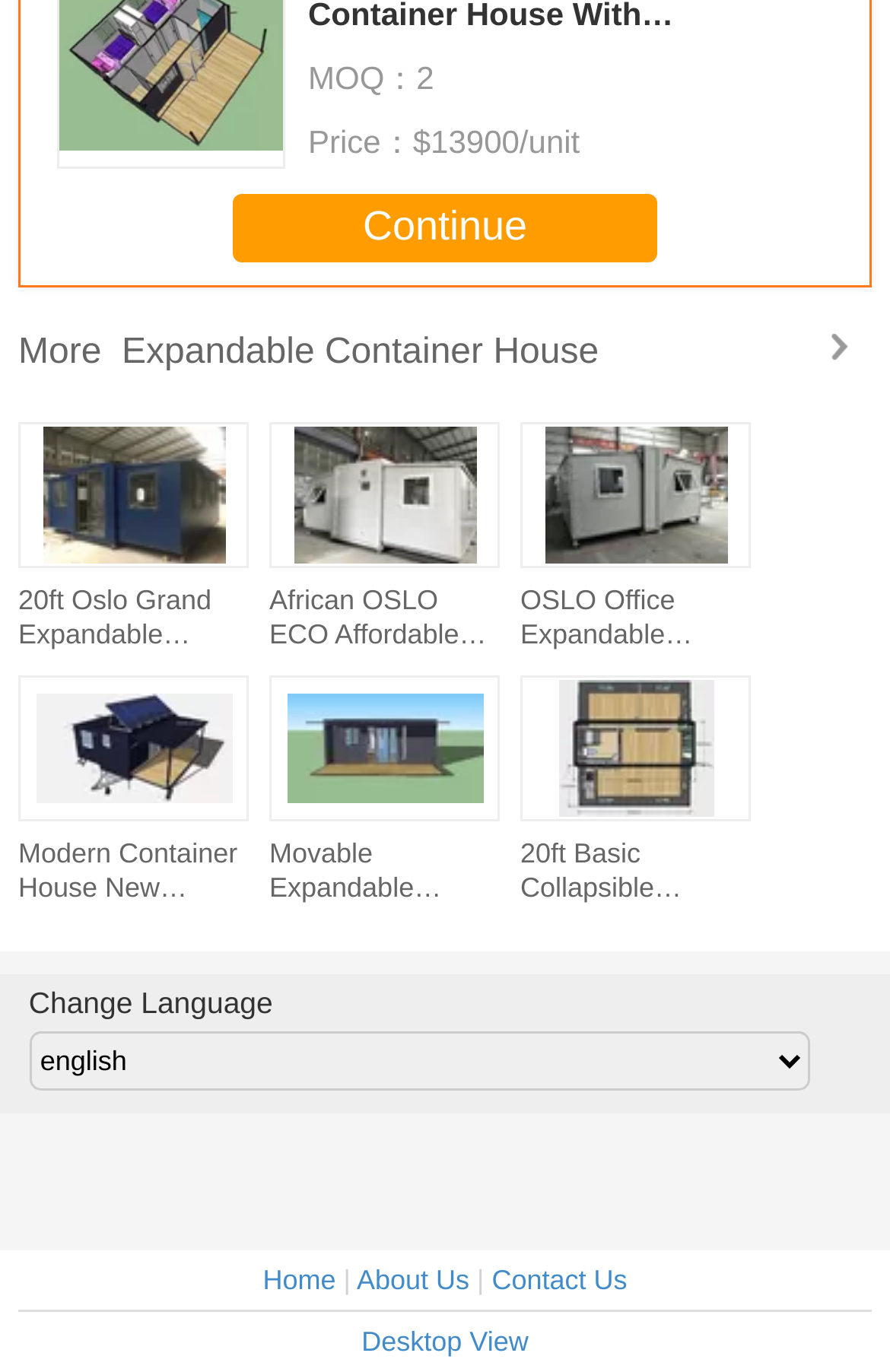Identify and provide the bounding box coordinates of the UI element described: "Continue". The coordinates should be formatted as [left, top, right, bottom], with each number being a float between 0 and 1.

[0.262, 0.141, 0.738, 0.191]